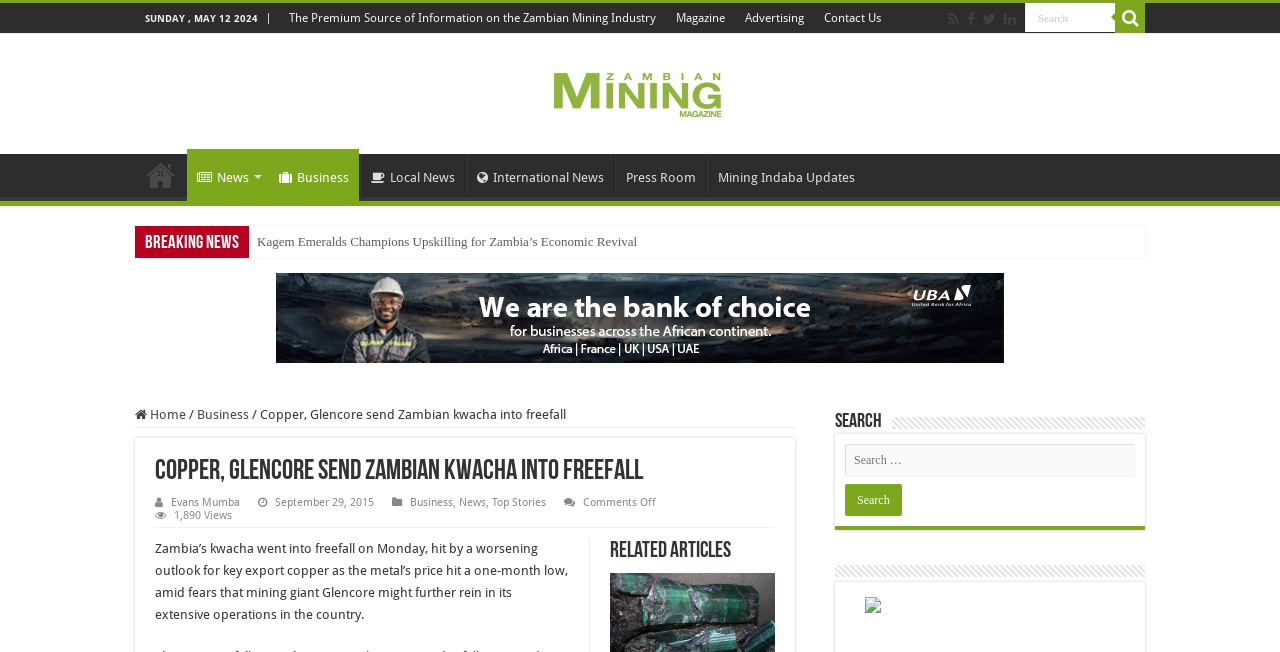What is the name of the website?
Using the image as a reference, answer with just one word or a short phrase.

Zambian Mining News